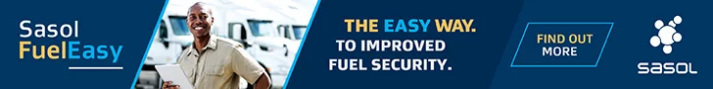Give a thorough description of the image, including any visible elements and their relationships.

The image features an advertisement for Sasol FuelEasy, prominently displayed in a blue and yellow design. In the foreground, a smiling man in a khaki shirt holds a clipboard, suggesting an active role in managing fuel security. The background showcases a fleet of vehicles, emphasizing the service’s focus on the transportation sector. The text reads, "THE EASY WAY TO IMPROVED FUEL SECURITY," proposing convenience and reliability for users. A "FIND OUT MORE" call-to-action button encourages viewers to engage further with the service. This visual effectively communicates the benefits of Sasol's offering to potential customers in the transport industry.